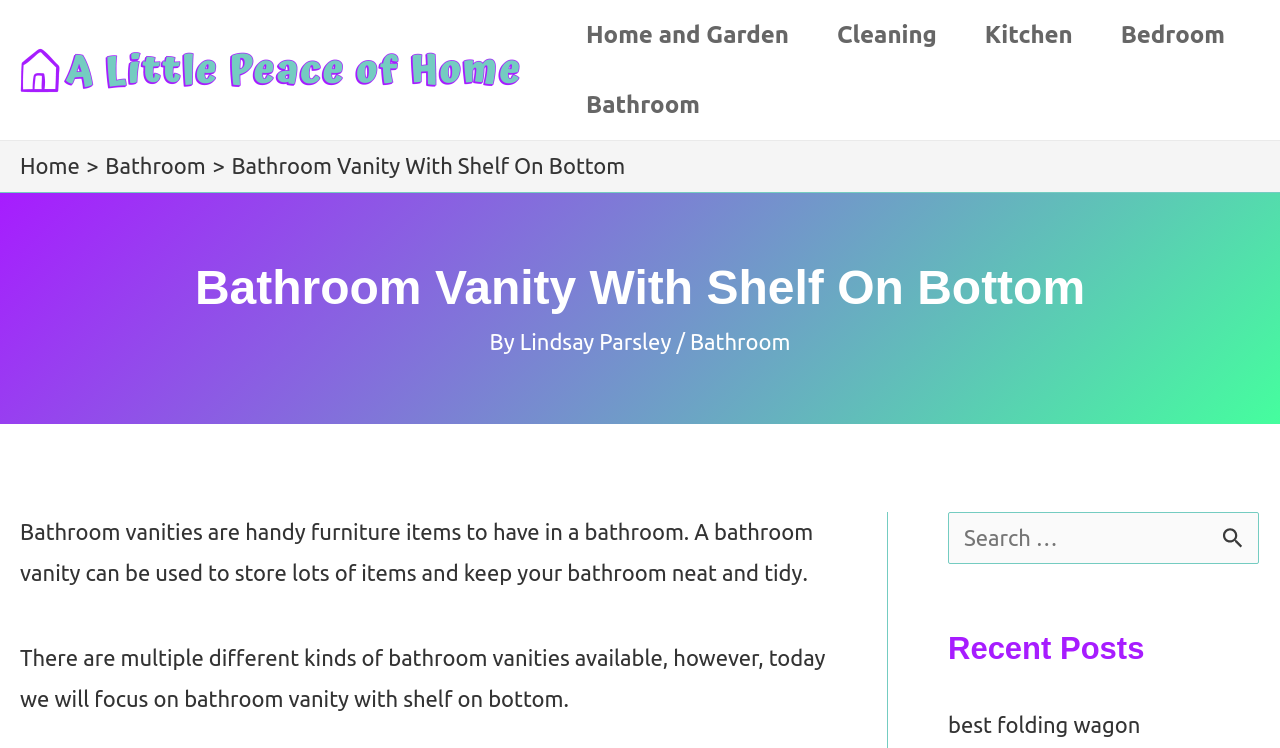Determine the bounding box coordinates for the HTML element described here: "best folding wagon".

[0.741, 0.952, 0.891, 0.986]